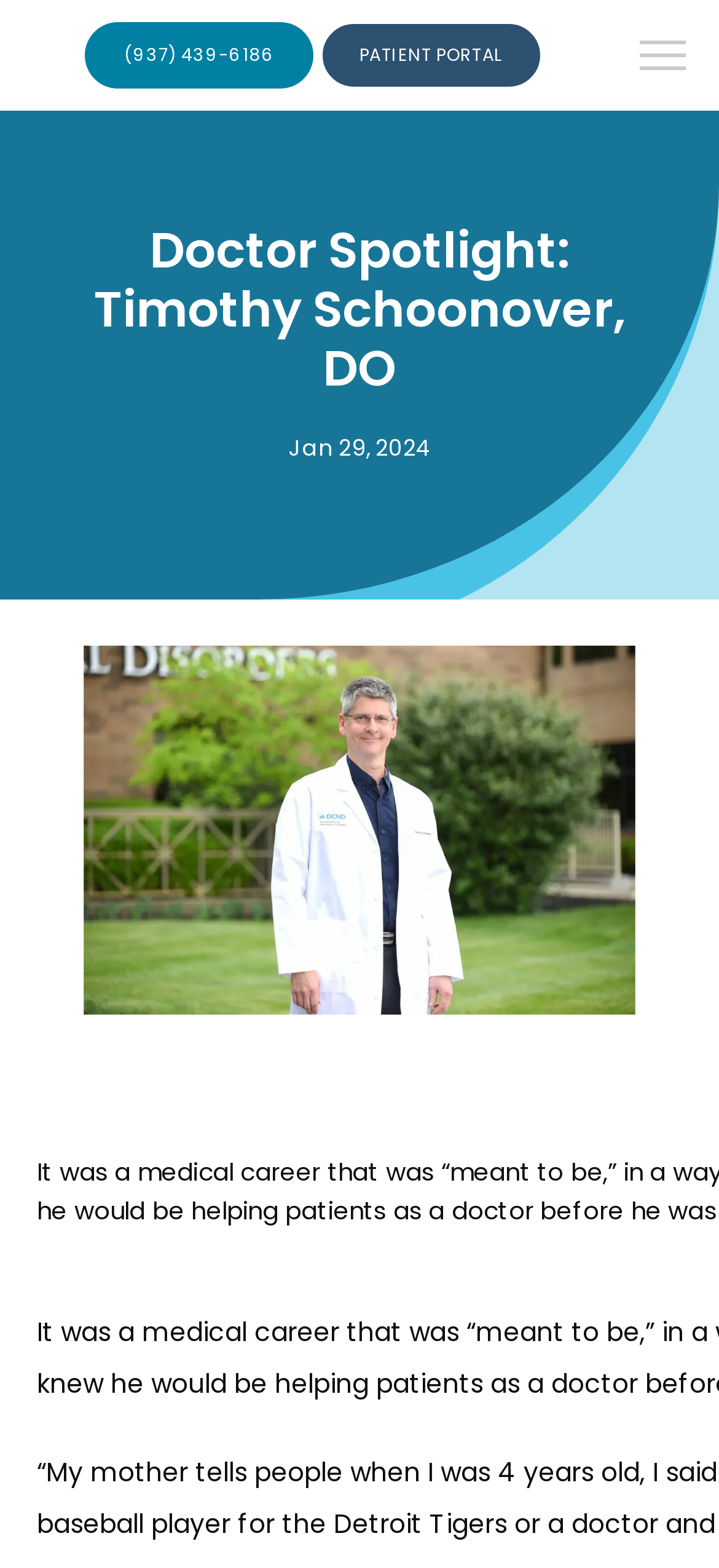Write a detailed summary of the webpage.

The webpage is about Dr. Timothy Schoonover, a doctor specializing in adult neurology. At the top right corner, there is a button. Below it, there is a logo of the Dayton Center for Neurological Disorders, which is a link. 

On the top left, there are several links, including 'ABOUT', 'PROVIDERS', 'SERVICES', 'TESTIMONIALS', 'FOR REFERRING PROVIDERS', 'FOR PATIENTS', and 'CONTACT', arranged vertically. 

To the right of these links, there are two more links: a phone number '(937) 439-6186' and 'PATIENT PORTAL'. 

The main content of the webpage is an article about Dr. Timothy Schoonover. At the top of the article, there is a blue square image that spans the entire width of the page. Above the image, there is a heading 'Doctor Spotlight: Timothy Schoonover, DO'. 

Below the heading, there is a date 'Jan 29, 2024'. The main image of the article is a photo of Dr. Timothy Schoonover, DO, which takes up most of the article's space. 

The webpage also has a brief introduction to Dr. Schoonover's medical career, which is described as "meant to be" in a way.